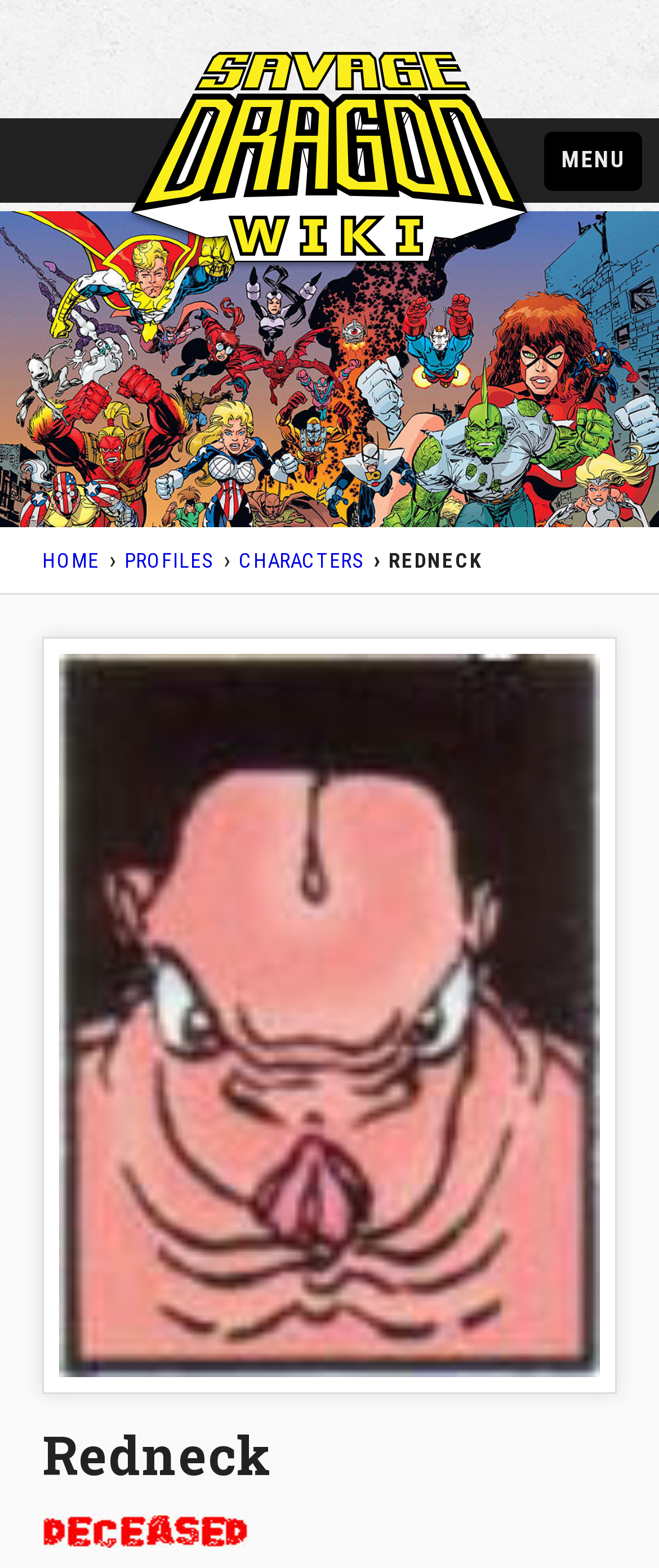Offer a detailed account of what is visible on the webpage.

The webpage is about Redneck, a character from the Savage Dragon series. At the top of the page, there is a large image that spans the entire width, taking up about a quarter of the page's height. Below this image, there is a navigation menu with four links: "HOME", "PROFILES", "CHARACTERS", and a logo link "Logo Savage Dragon" that is positioned to the left of the other links. The "HOME" link is located at the leftmost side, while the "CHARACTERS" link is at the rightmost side.

To the right of the navigation menu, there is a prominent heading "REDNECK" in a larger font size. Below this heading, there is a smaller image of Redneck, which takes up most of the page's width. Above this image, there is a button labeled "MENU" at the top-right corner of the page.

At the very bottom of the page, there is a small image indicating that Redneck is deceased. The webpage provides information about Redneck, including his personal details, such as his real name being unknown, and his first appearance and death issue in the Savage Dragon series.